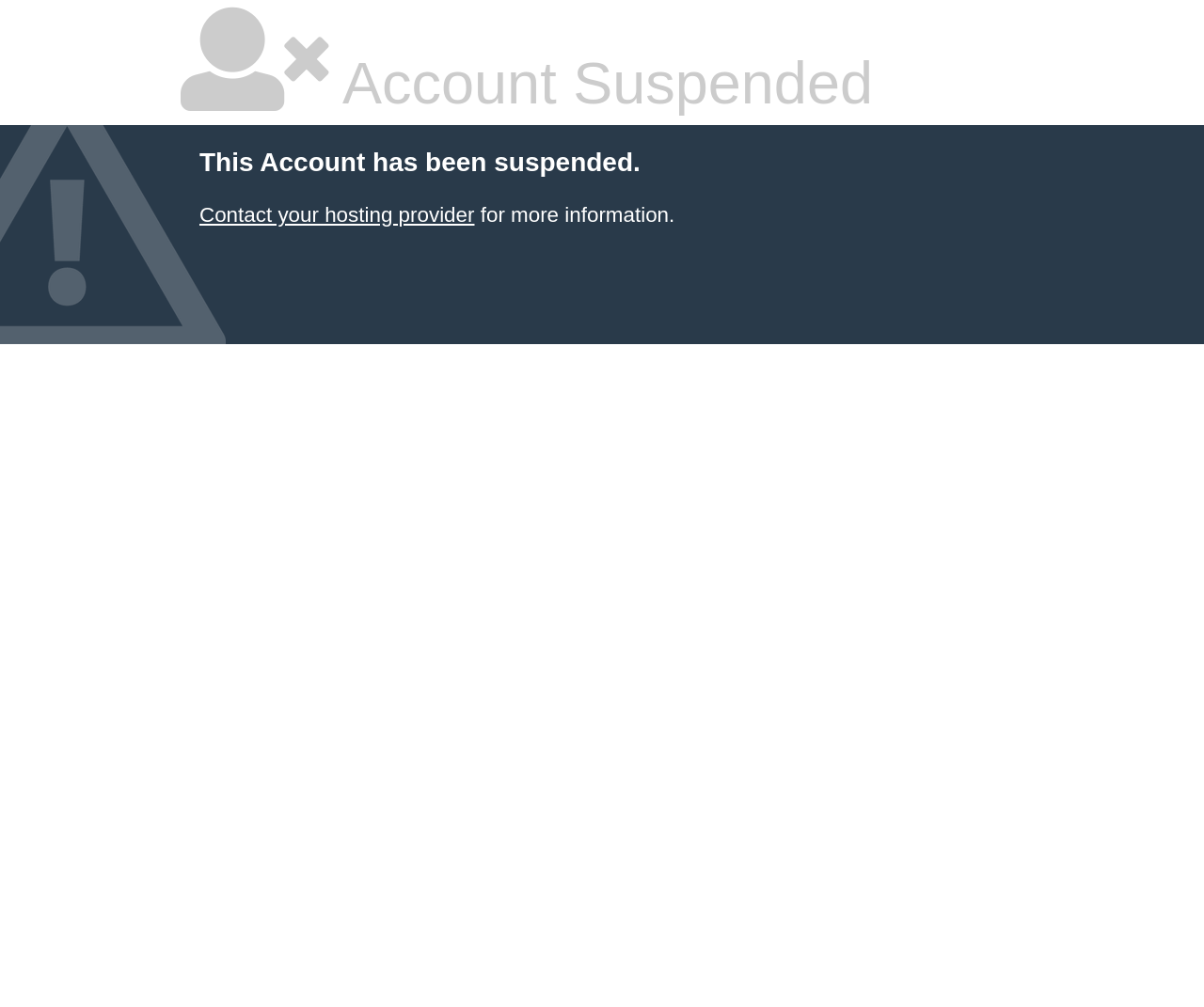Using the description "Contact your hosting provider", locate and provide the bounding box of the UI element.

[0.166, 0.202, 0.394, 0.225]